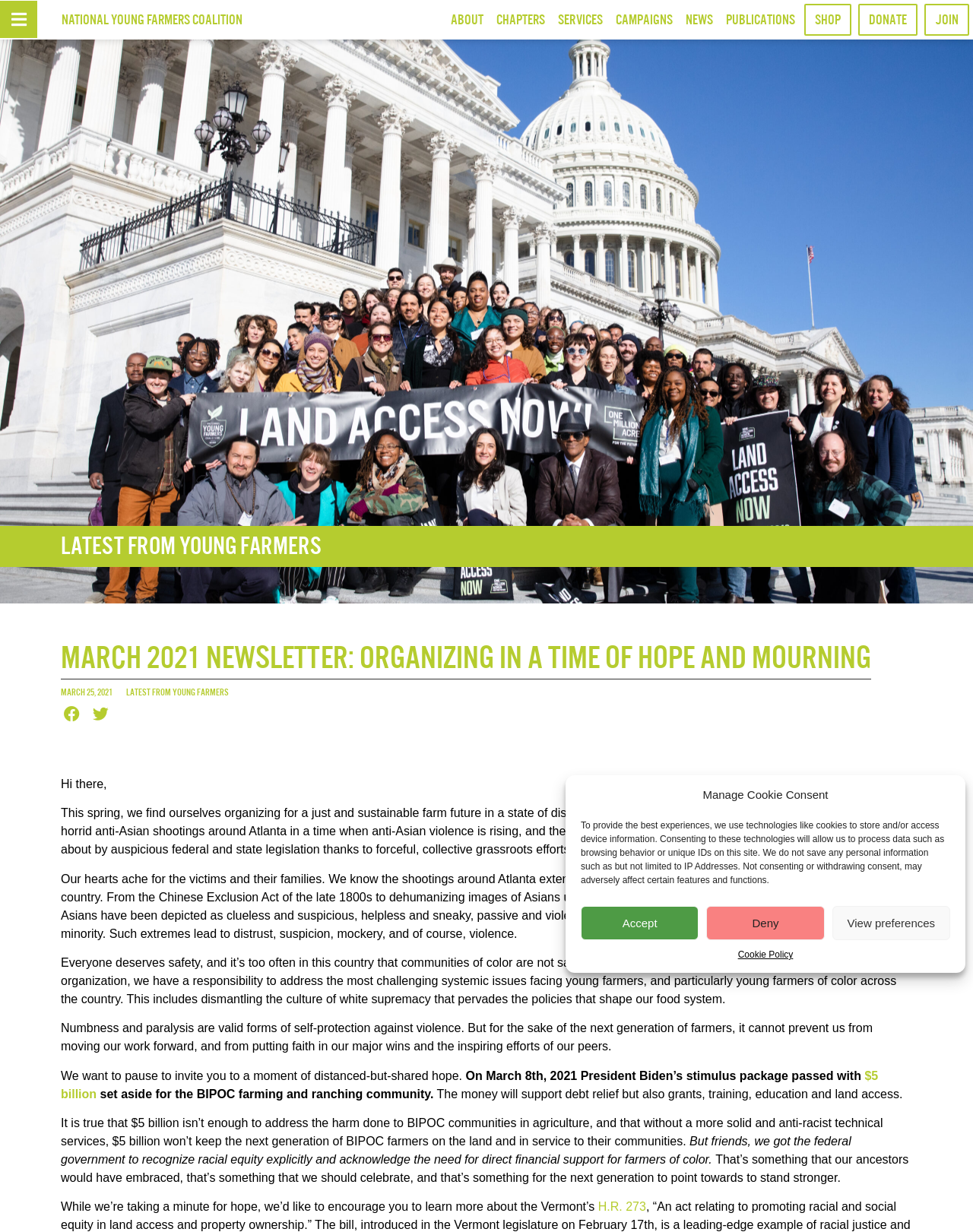Please identify the bounding box coordinates of the region to click in order to complete the task: "View the 'Shop' page". The coordinates must be four float numbers between 0 and 1, specified as [left, top, right, bottom].

[0.827, 0.003, 0.875, 0.029]